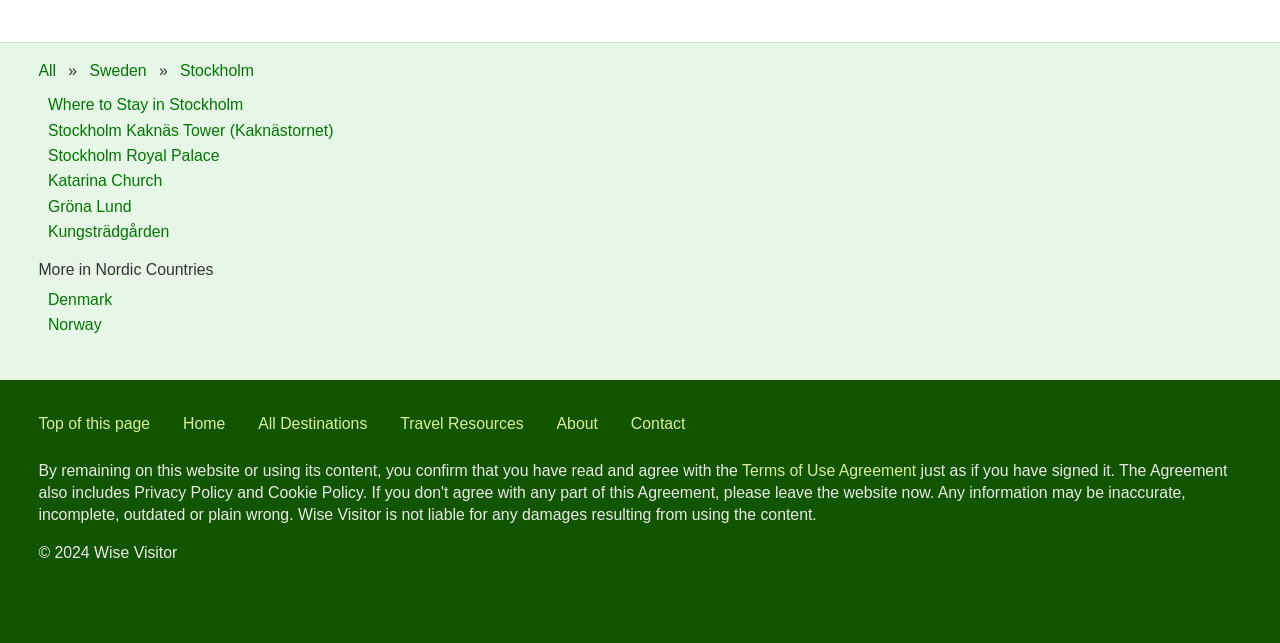What is the last link in the middle section?
Give a single word or phrase as your answer by examining the image.

Kungsträdgården